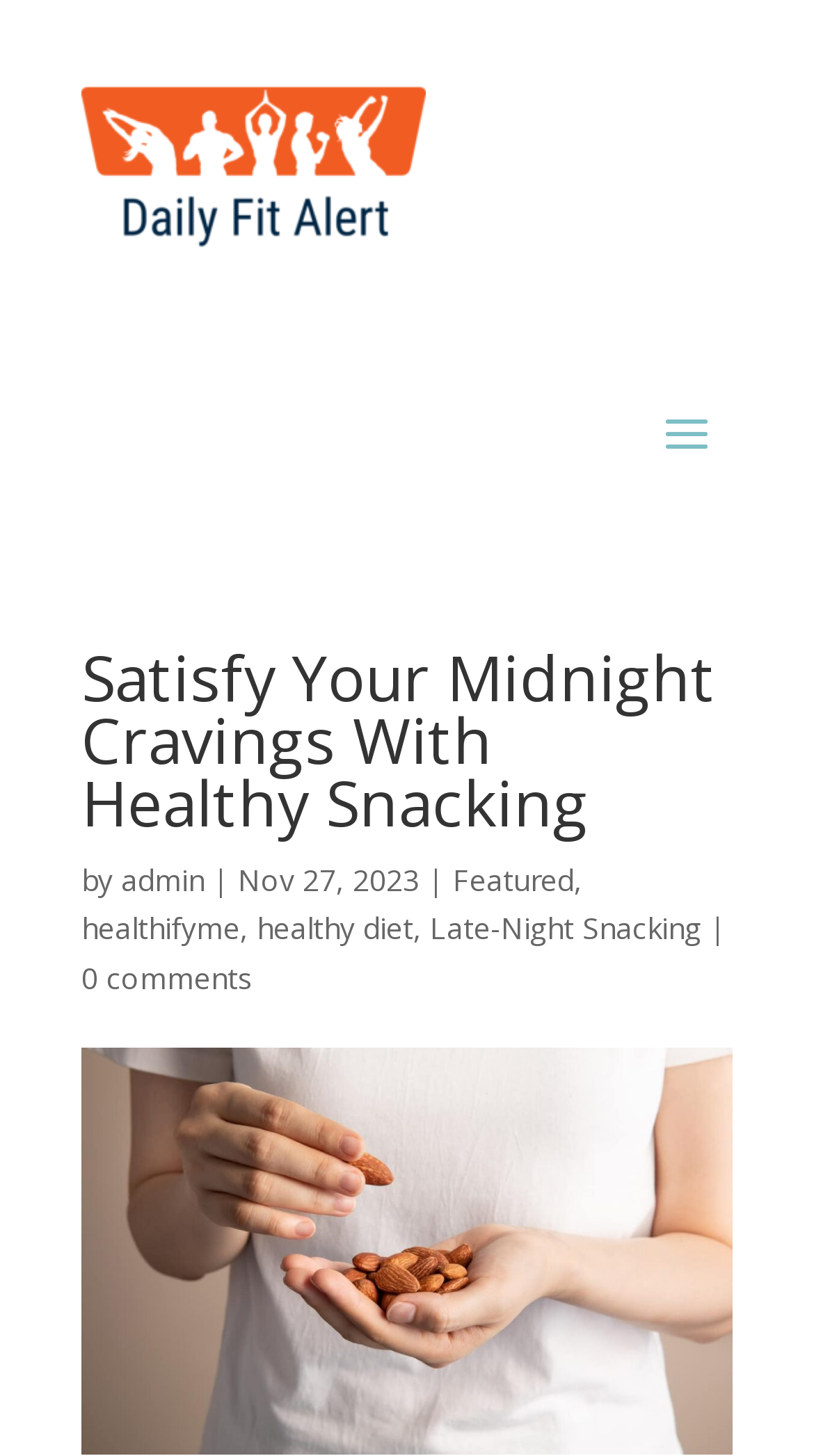What is the main title displayed on this webpage?

Satisfy Your Midnight Cravings With Healthy Snacking